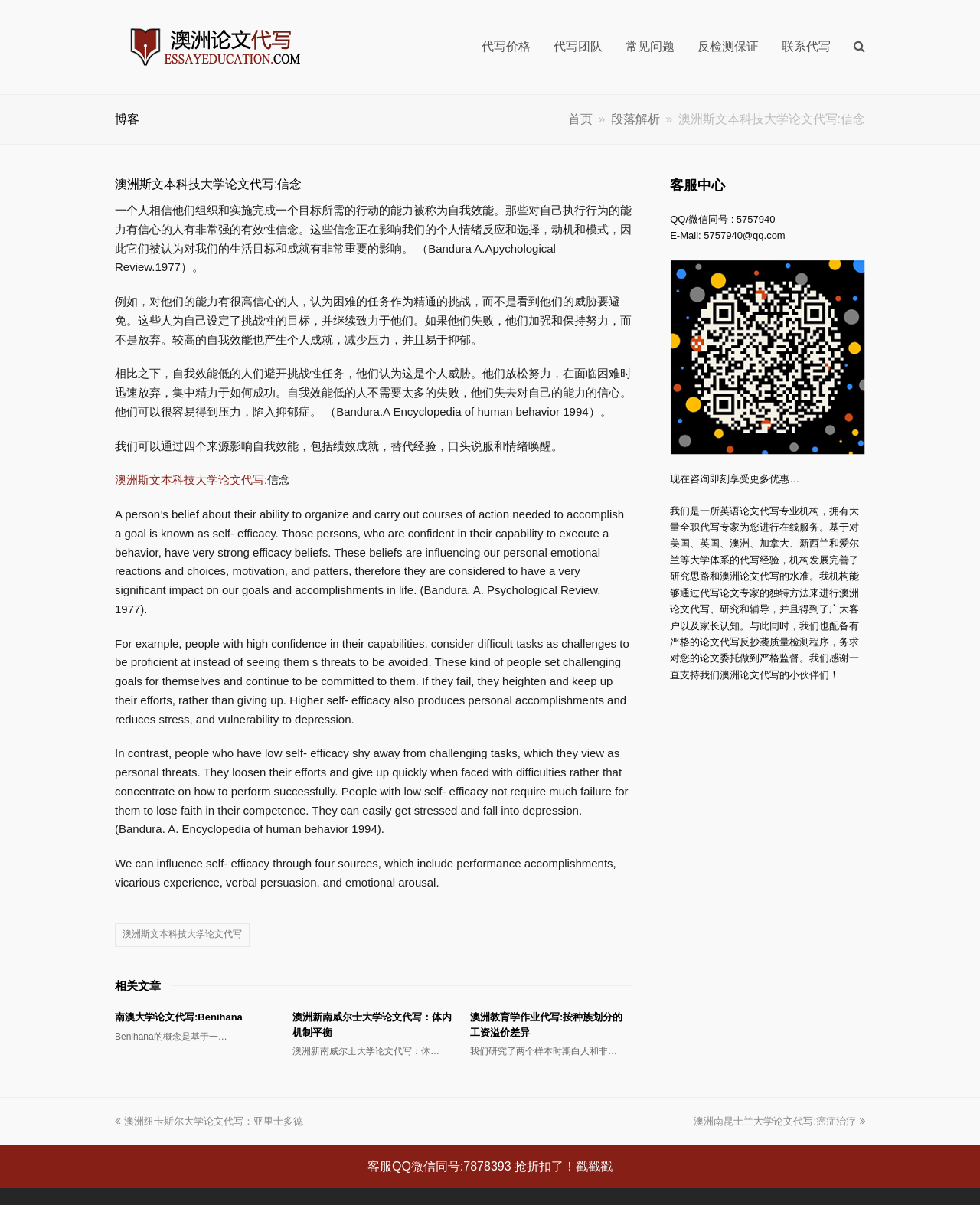By analyzing the image, answer the following question with a detailed response: What is the purpose of the customer service center?

The customer service center is mentioned on the webpage, and it appears to be providing online service to customers, possibly related to essay writing and research assistance.